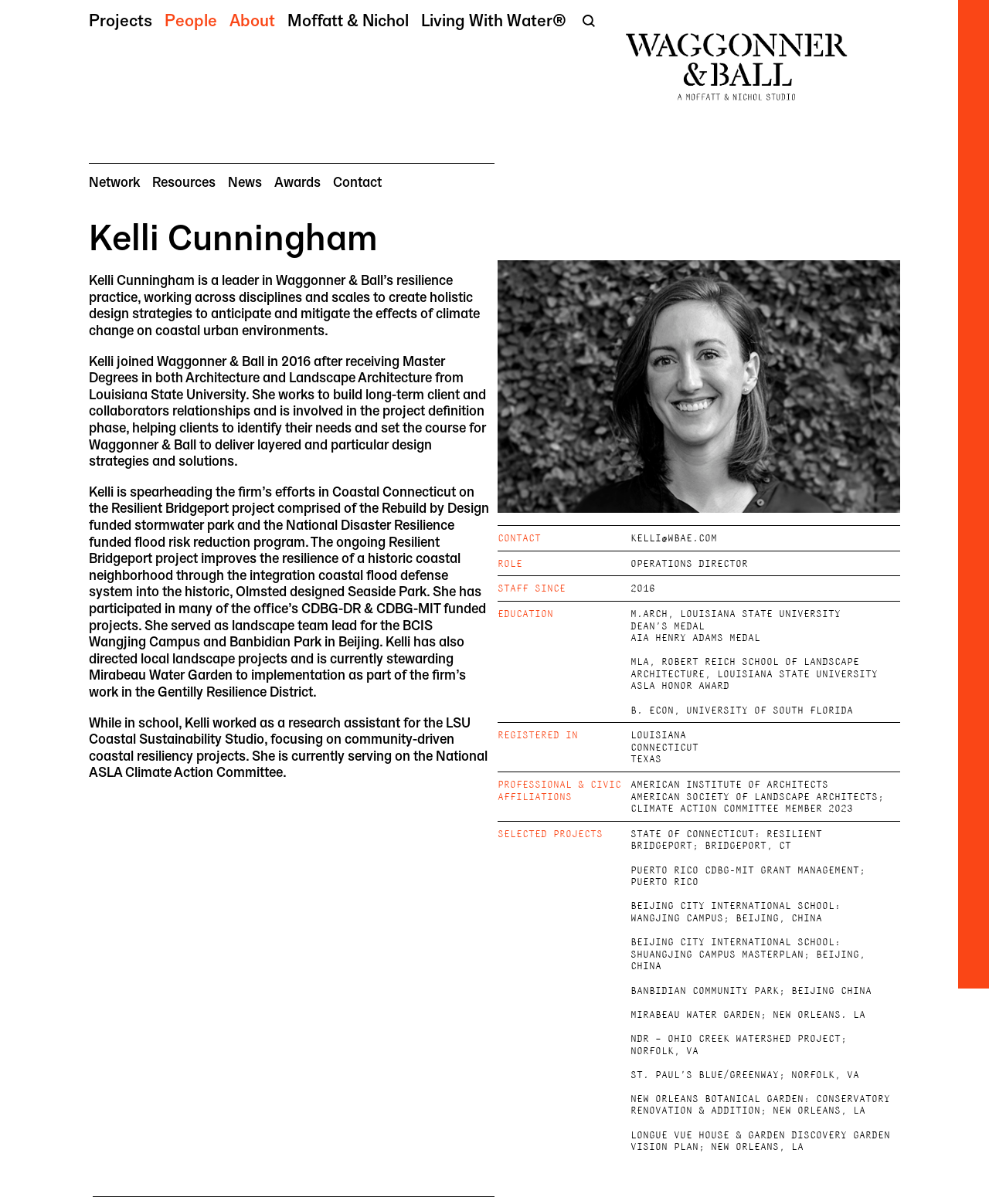Determine the bounding box coordinates of the element's region needed to click to follow the instruction: "Click on the Projects link". Provide these coordinates as four float numbers between 0 and 1, formatted as [left, top, right, bottom].

[0.09, 0.01, 0.154, 0.027]